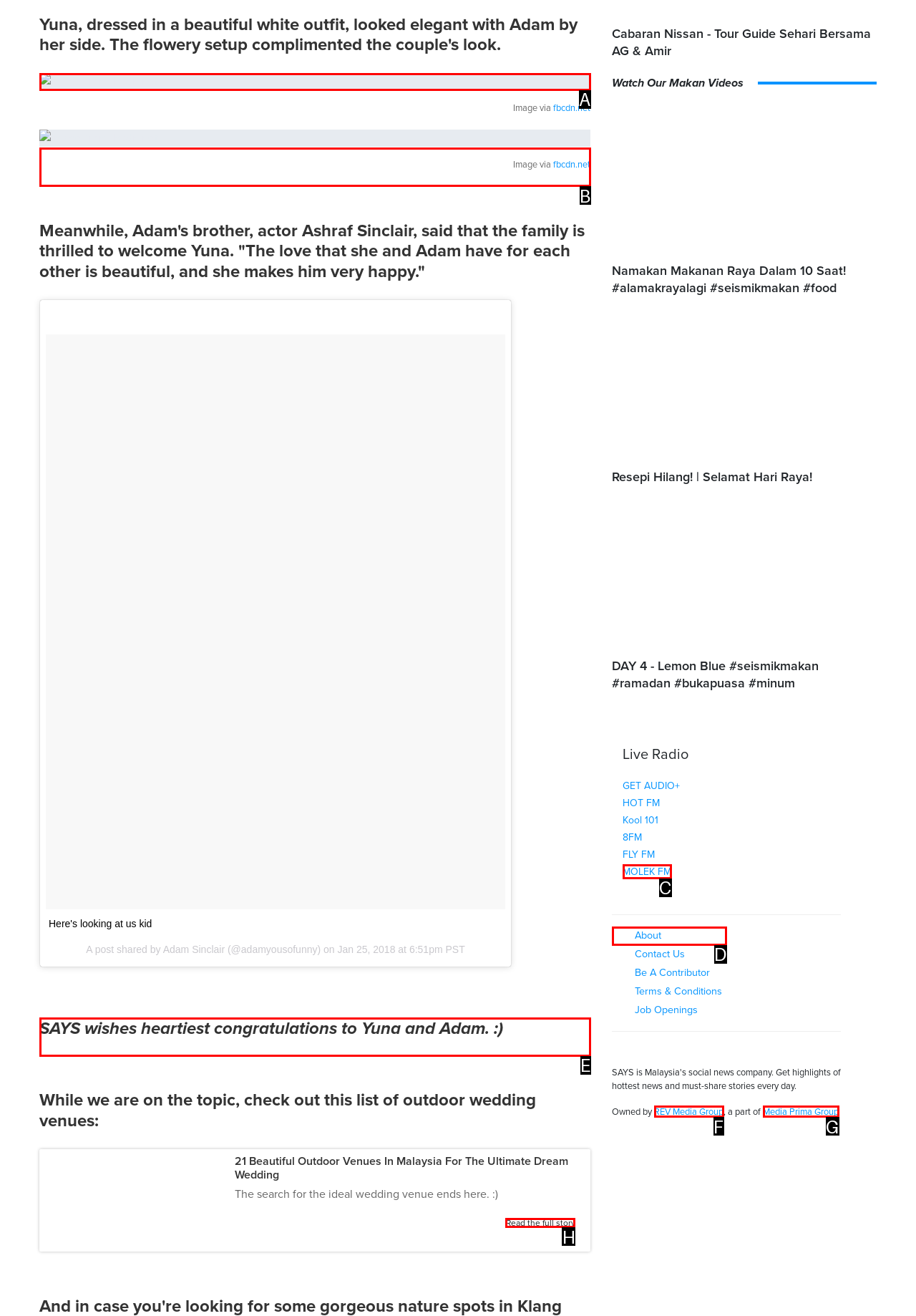Select the correct HTML element to complete the following task: Read the full story
Provide the letter of the choice directly from the given options.

H